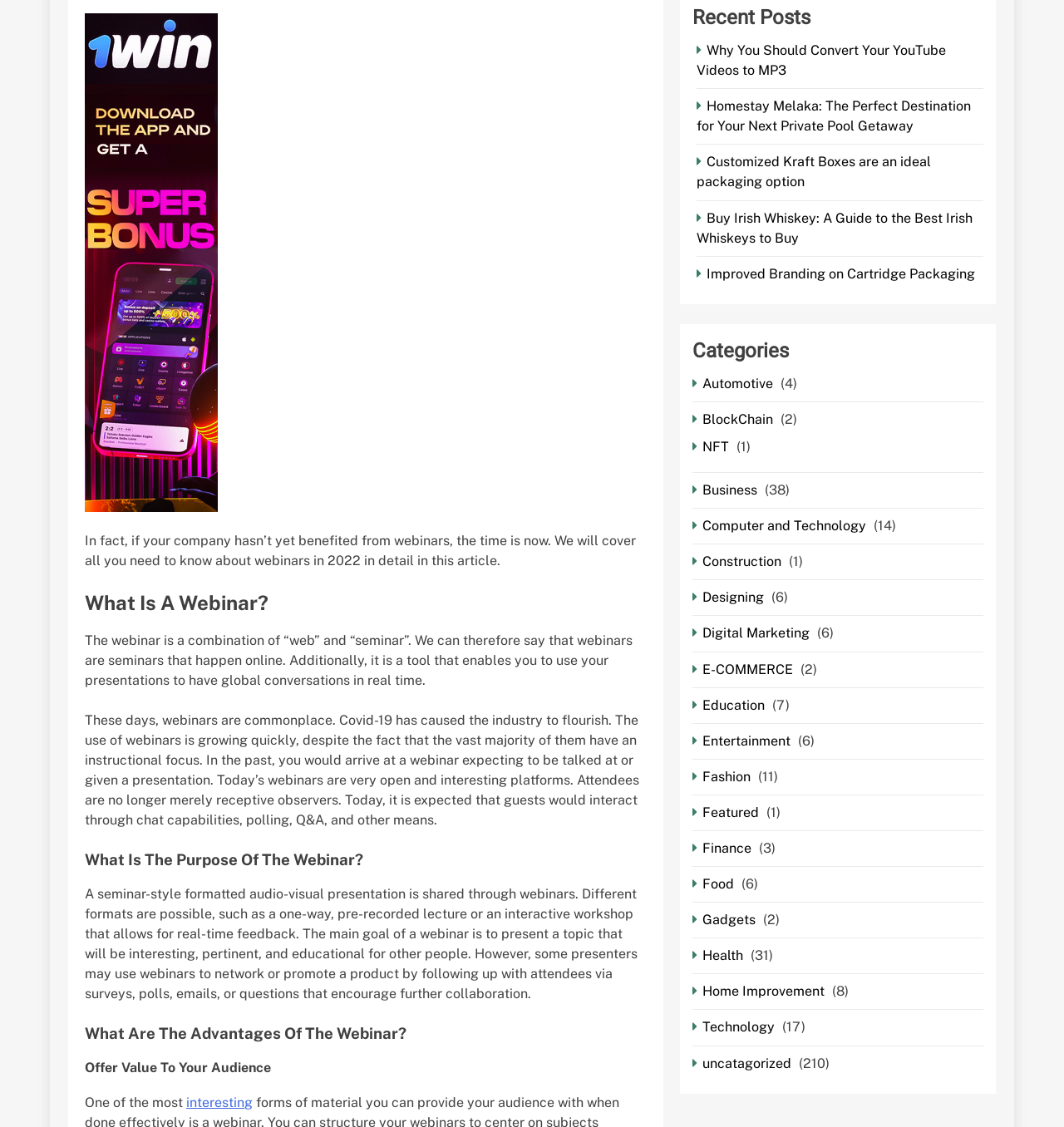Use a single word or phrase to answer the question: How many categories are listed on the webpage?

19